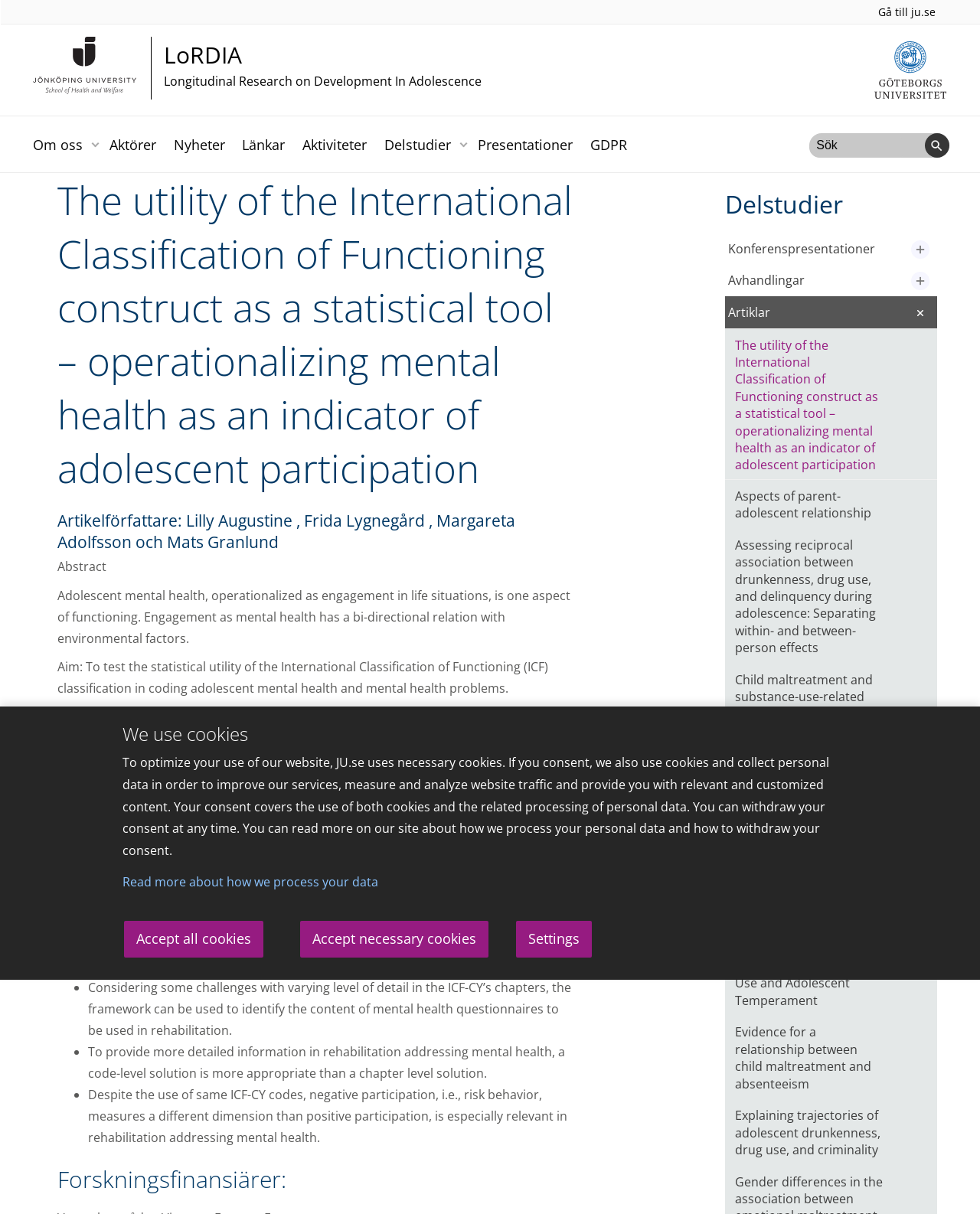Find the bounding box coordinates of the area to click in order to follow the instruction: "Search for a keyword".

[0.826, 0.113, 0.926, 0.13]